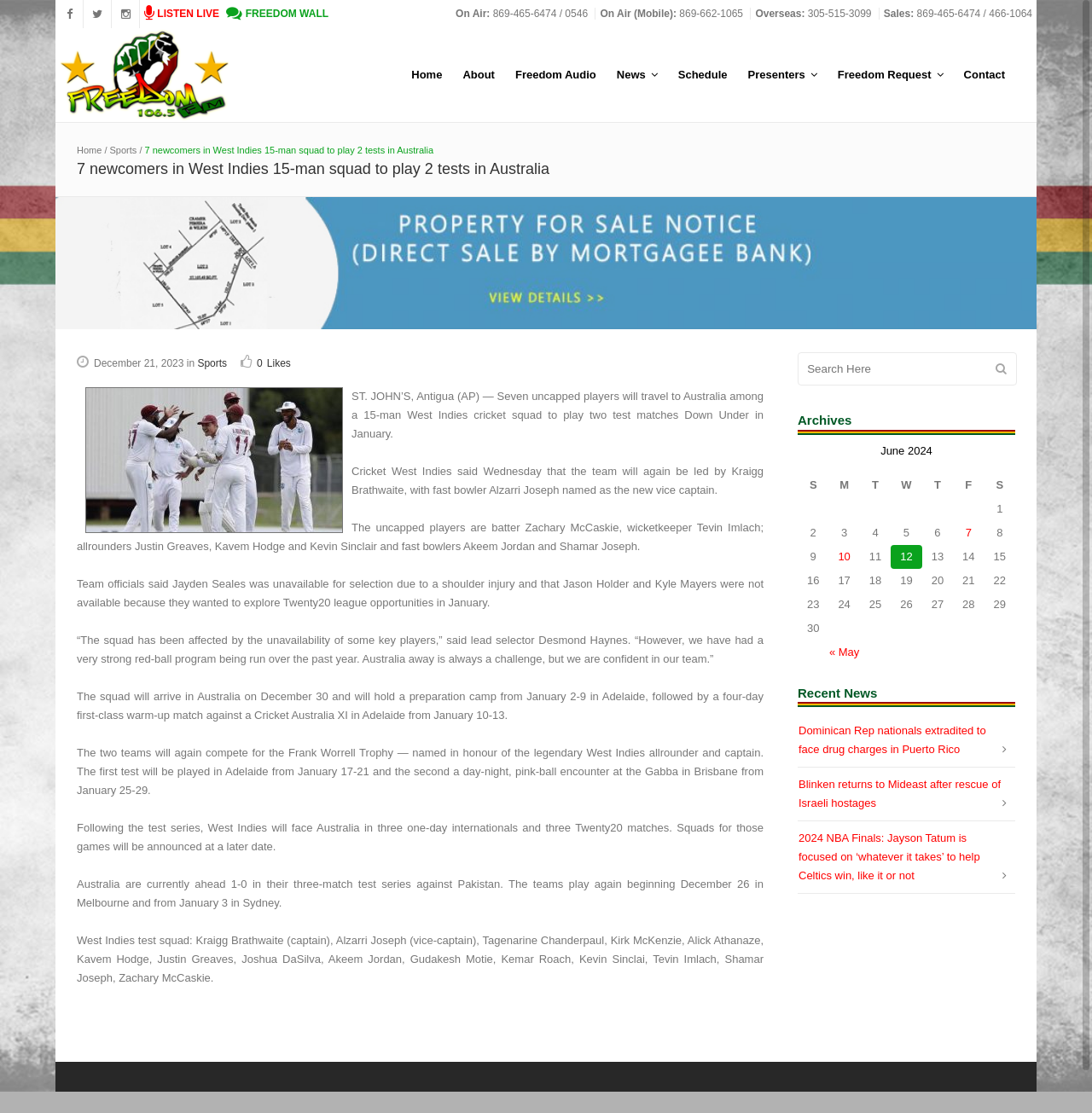What is the name of the trophy that West Indies and Australia will compete for?
Please give a well-detailed answer to the question.

I found the answer by reading the article, which mentions that 'The two teams will again compete for the Frank Worrell Trophy — named in honour of the legendary West Indies allrounder and captain'.